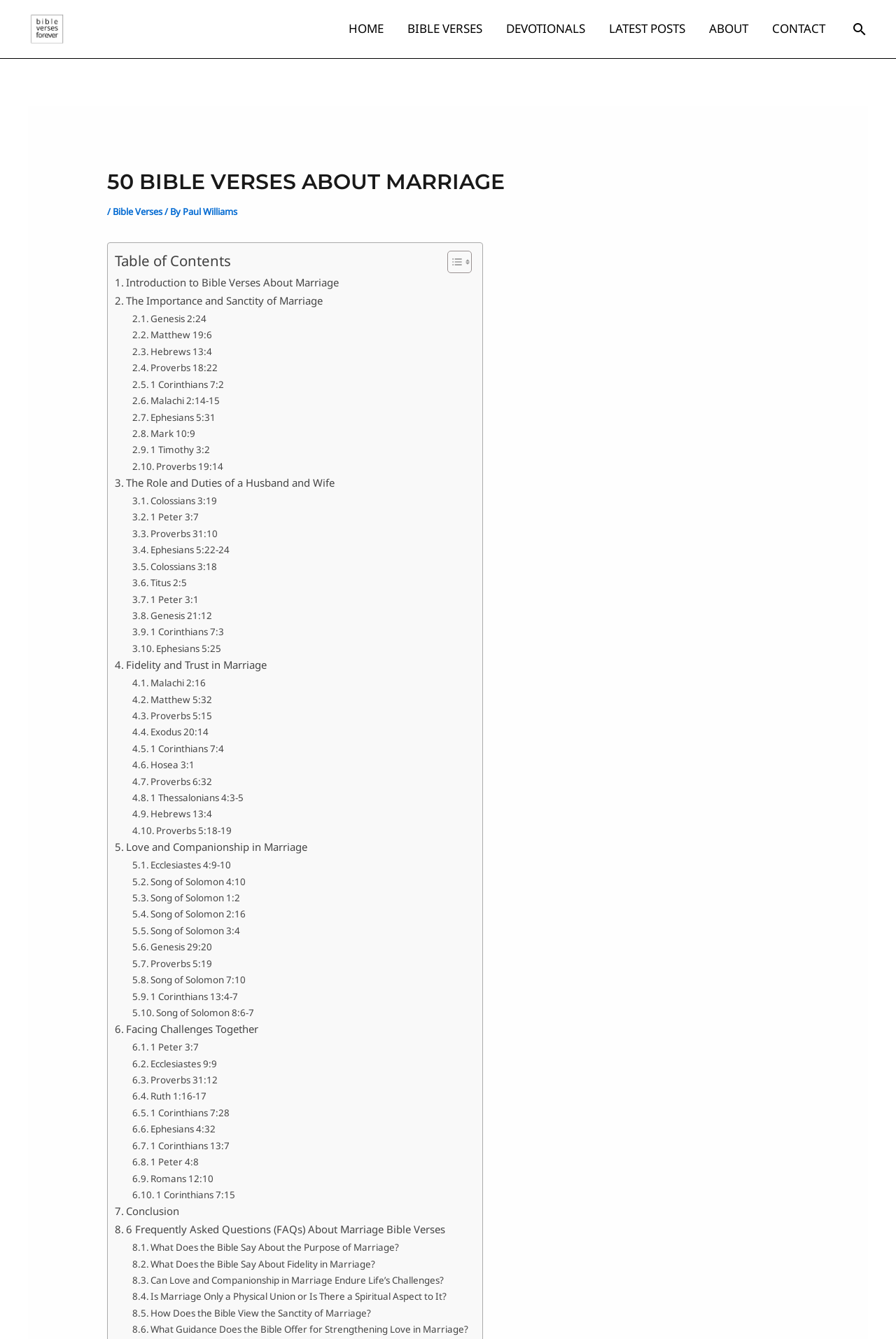Please locate the bounding box coordinates of the element that should be clicked to complete the given instruction: "View more standings".

None